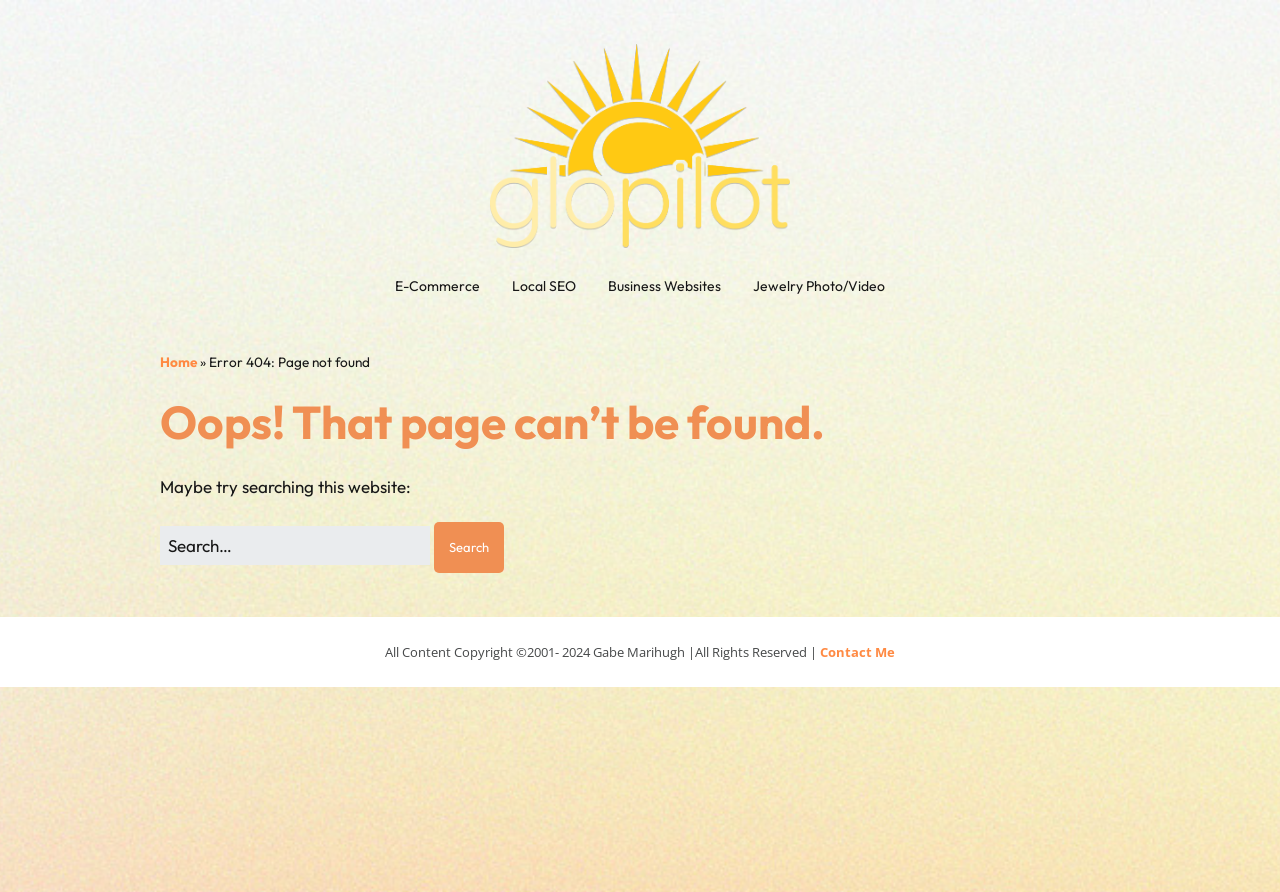Provide the bounding box coordinates of the section that needs to be clicked to accomplish the following instruction: "Visit the About Us page."

None